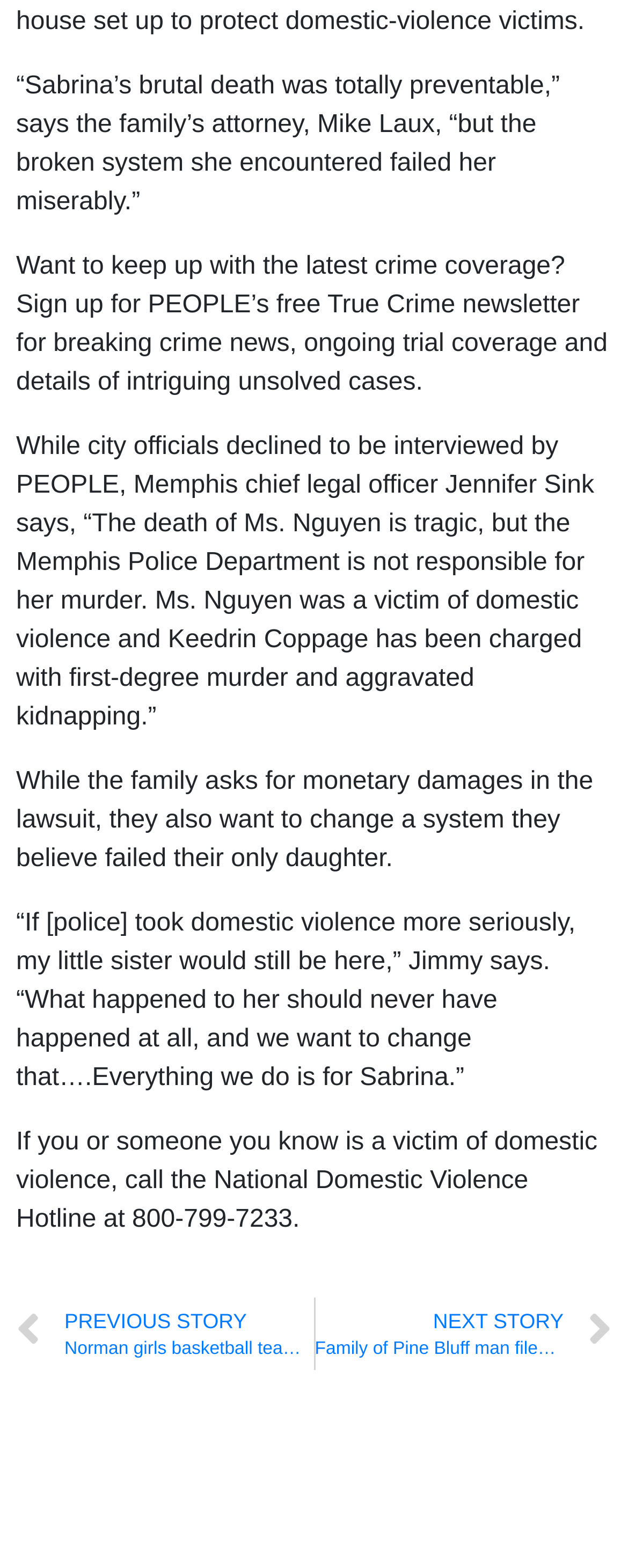What are the two links at the bottom of the page for?
Look at the image and answer with only one word or phrase.

previous and next stories